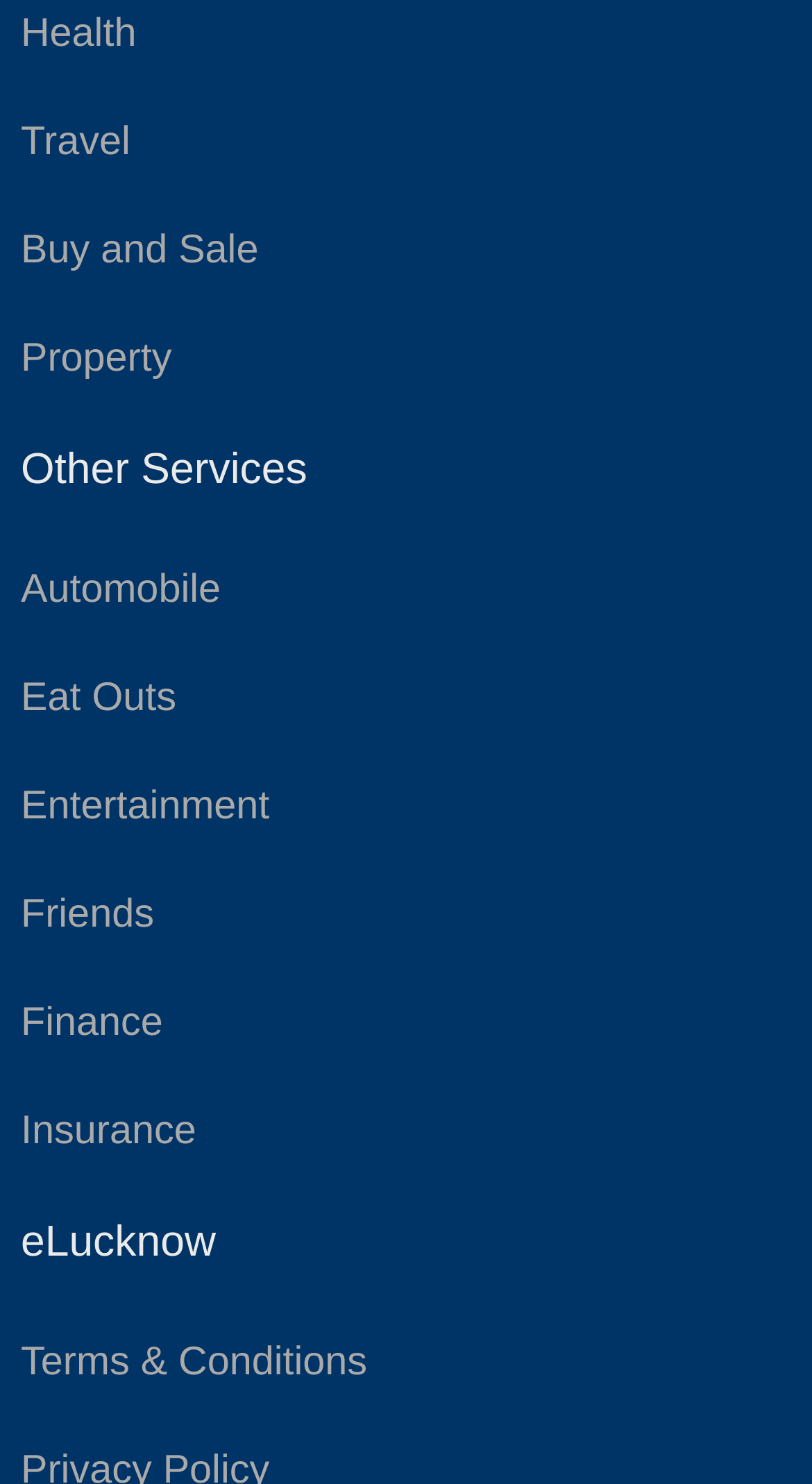What is the purpose of the 'eLucknow' section?
Answer the question with a detailed and thorough explanation.

The 'eLucknow' section is likely a heading that groups together information specific to the city of Lucknow. This could include local news, events, or services, but without further context, it's difficult to determine the exact purpose.